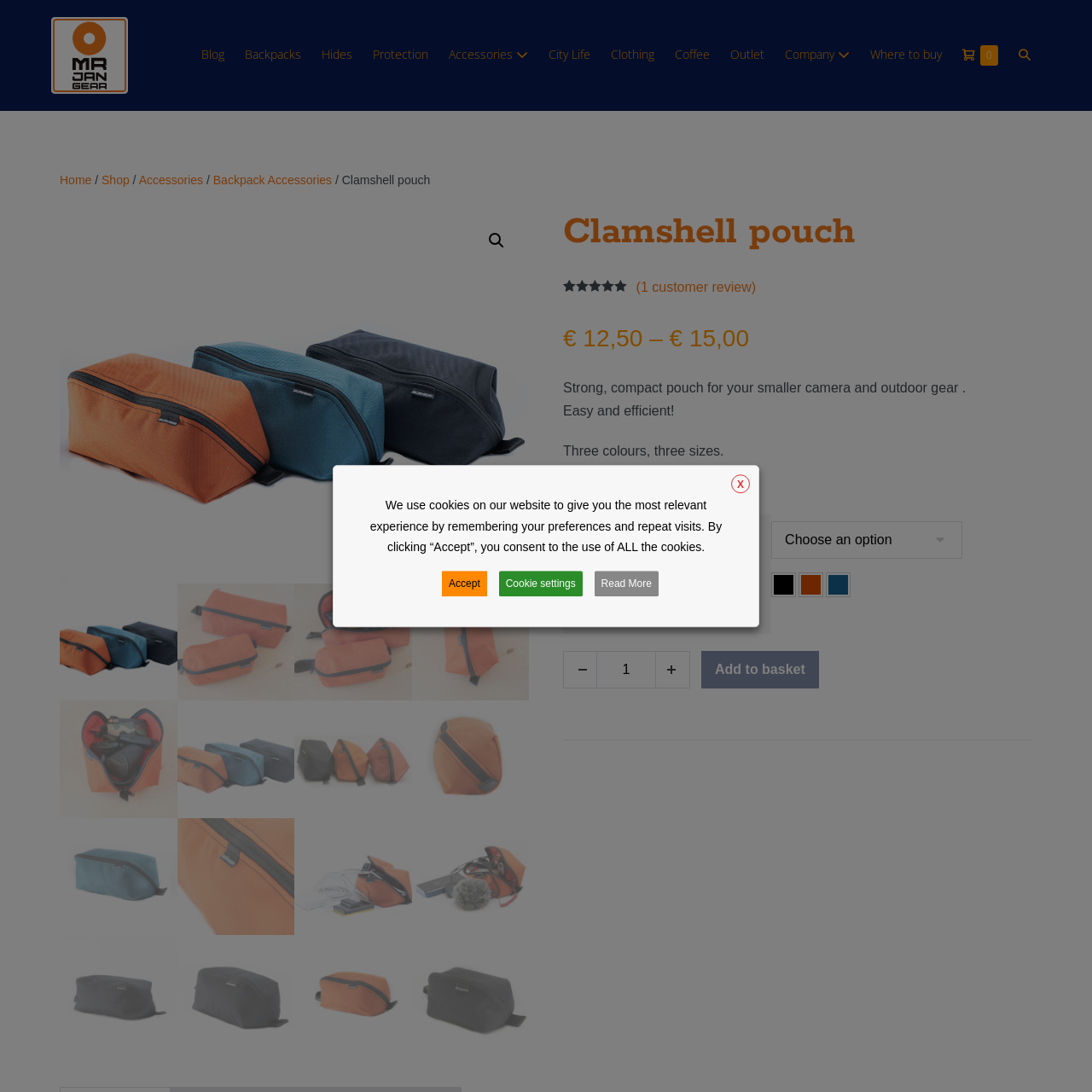Please look at the highlighted area within the red border and provide the answer to this question using just one word or phrase: 
What is situated alongside the icon?

A brief customer review section